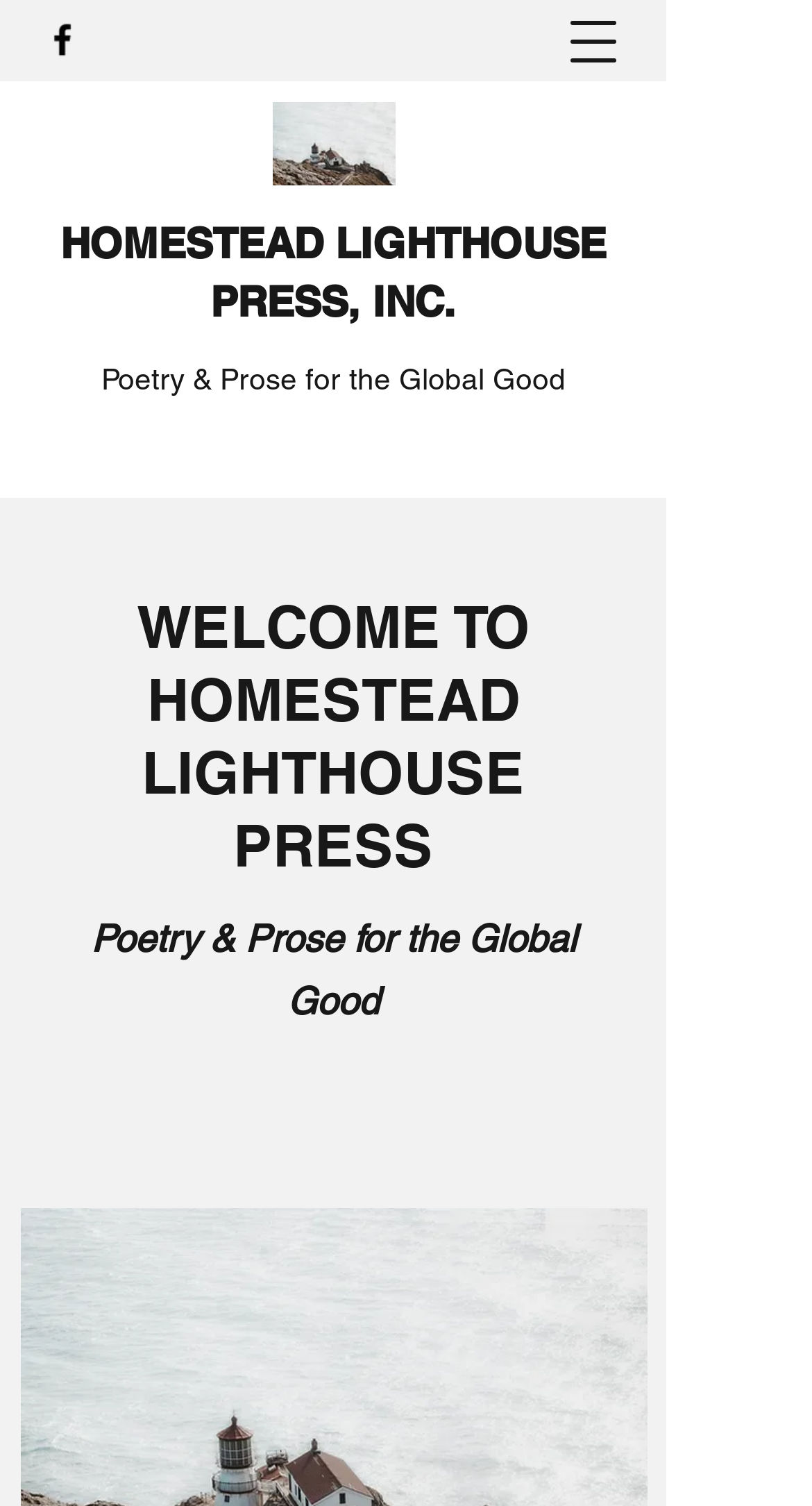What is the image above the 'Lighthouse by the Ocean' link?
Please respond to the question with as much detail as possible.

I determined the answer by looking at the image element associated with the link 'Lighthouse by the Ocean' which is located at the top of the page.